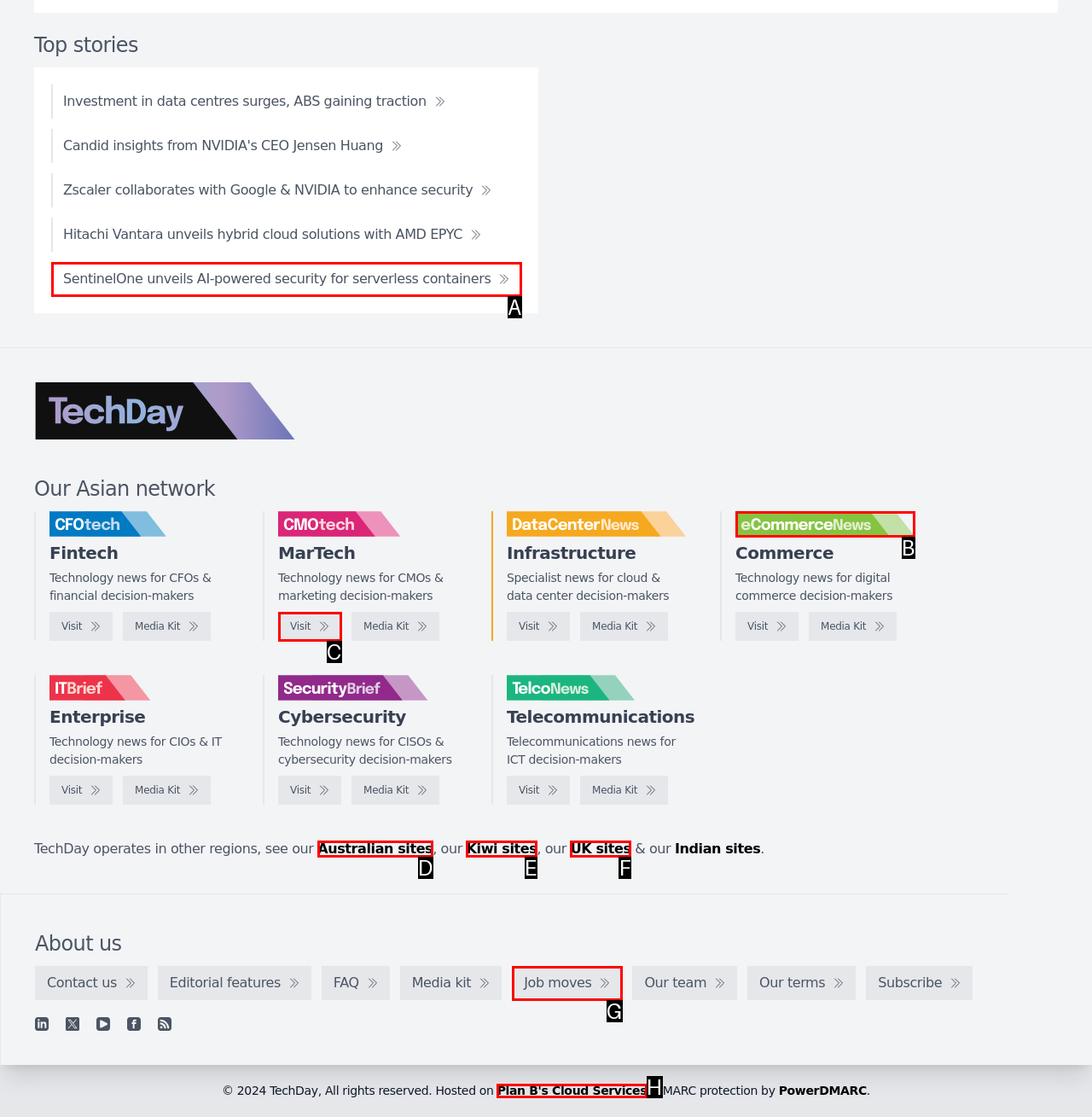From the options provided, determine which HTML element best fits the description: Plan B's Cloud Services. Answer with the correct letter.

H